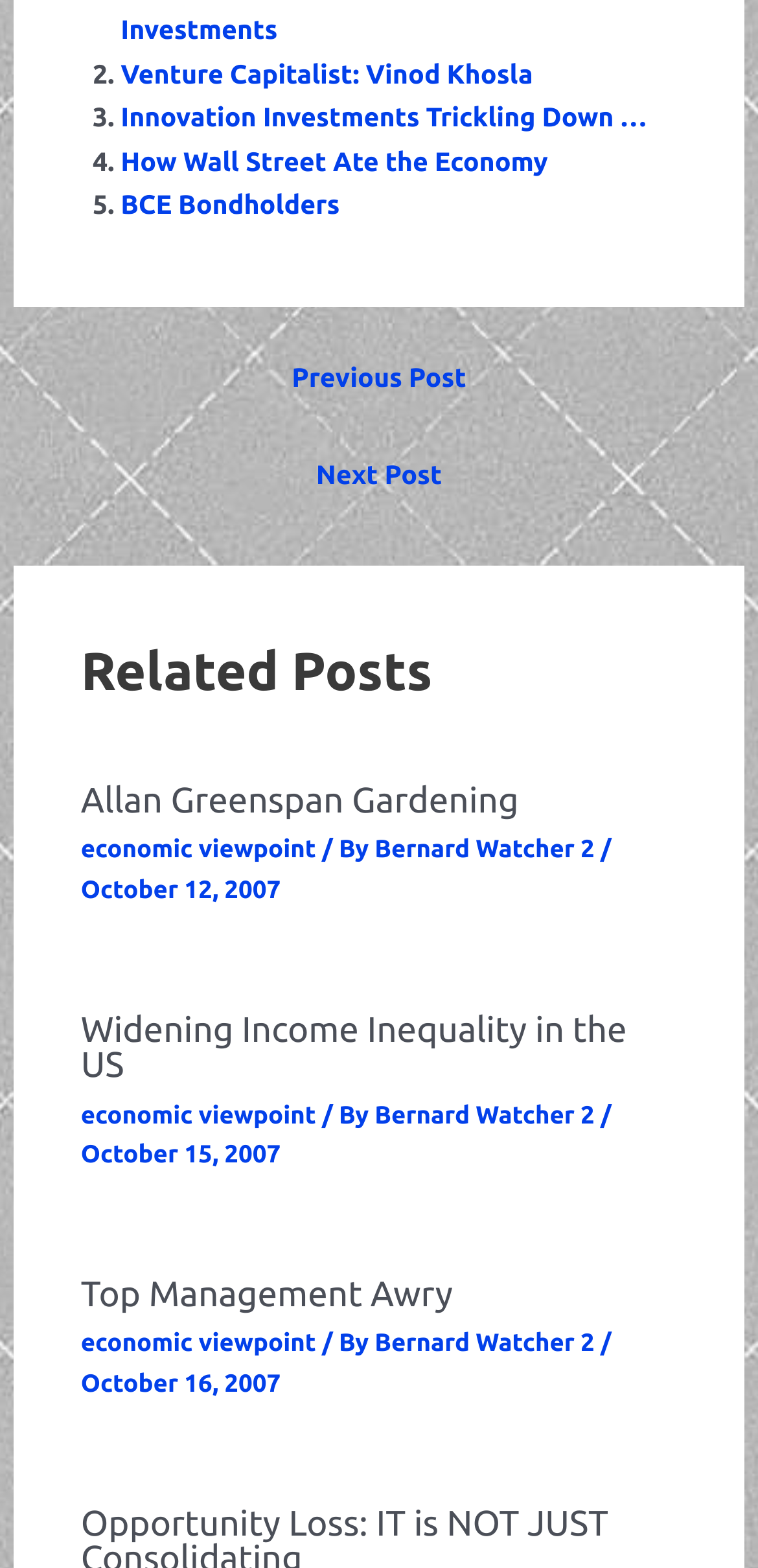Determine the bounding box coordinates of the clickable region to execute the instruction: "Click on 'Top Management Awry'". The coordinates should be four float numbers between 0 and 1, denoted as [left, top, right, bottom].

[0.107, 0.813, 0.597, 0.838]